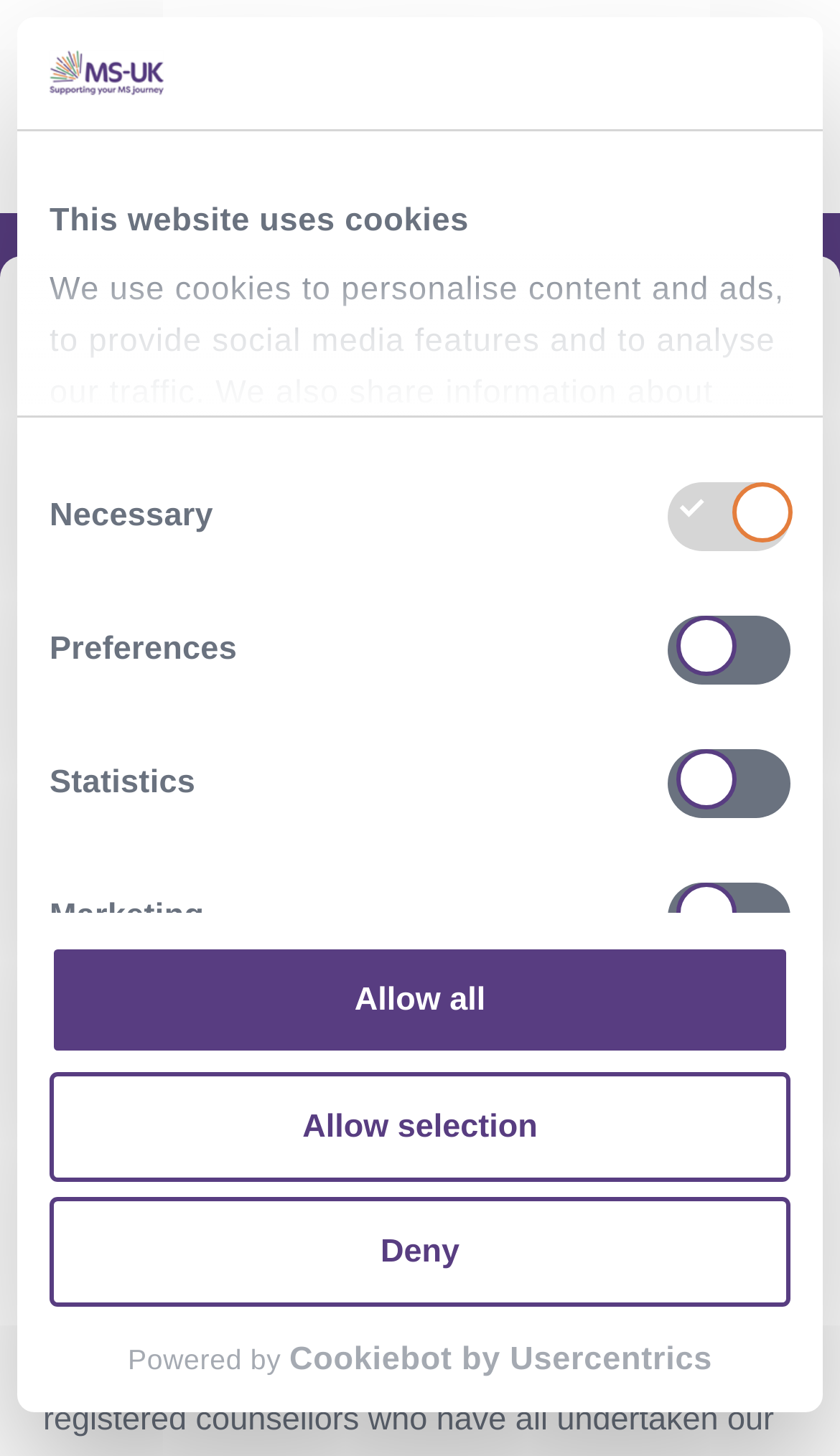Please find the bounding box for the following UI element description. Provide the coordinates in (top-left x, top-left y, bottom-right x, bottom-right y) format, with values between 0 and 1: parent_node: SITE MENU

[0.051, 0.03, 0.4, 0.117]